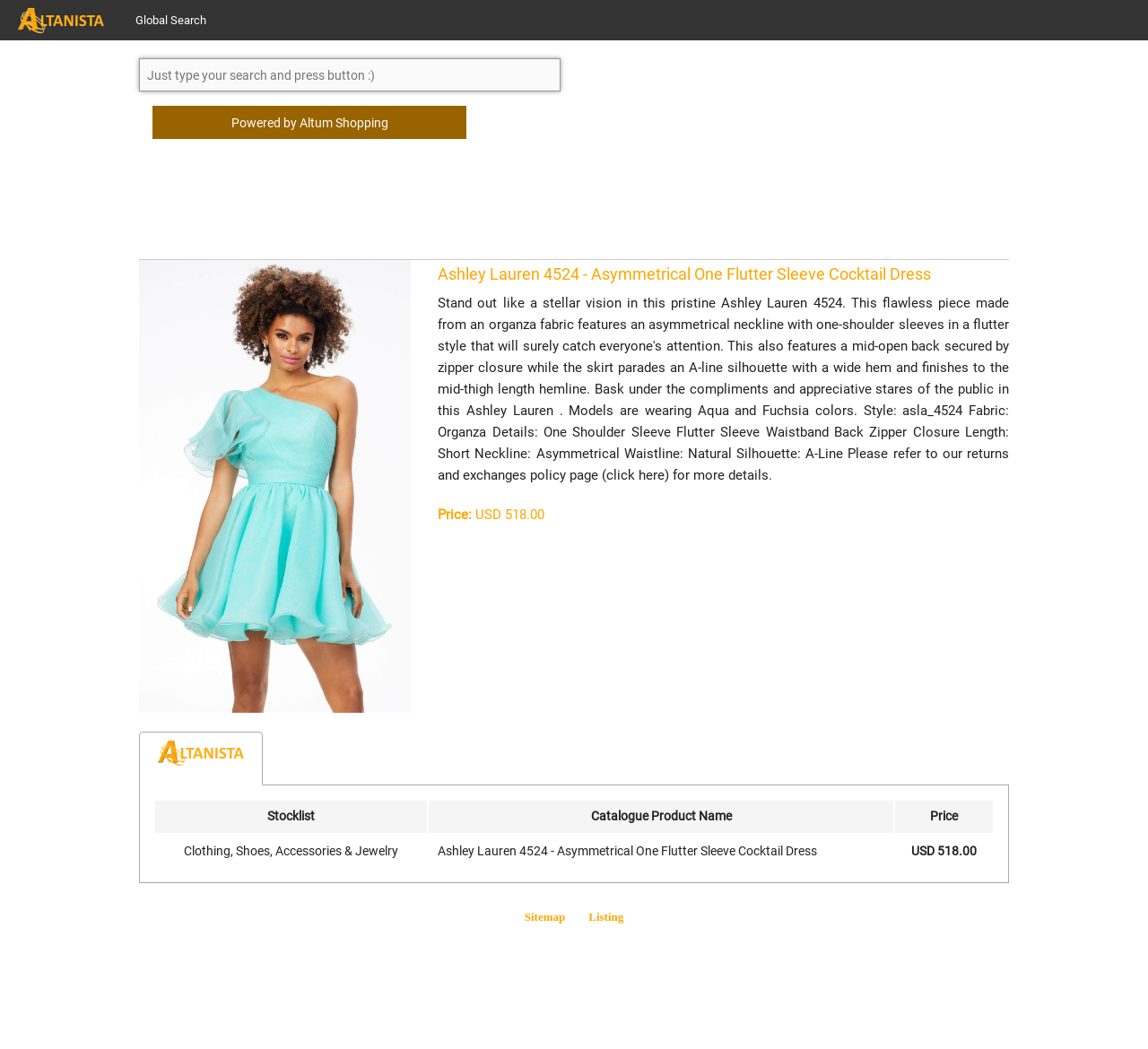Determine the bounding box coordinates in the format (top-left x, top-left y, bottom-right x, bottom-right y). Ensure all values are floating point numbers between 0 and 1. Identify the bounding box of the UI element described by: Global Search

[0.106, 0.0, 0.191, 0.038]